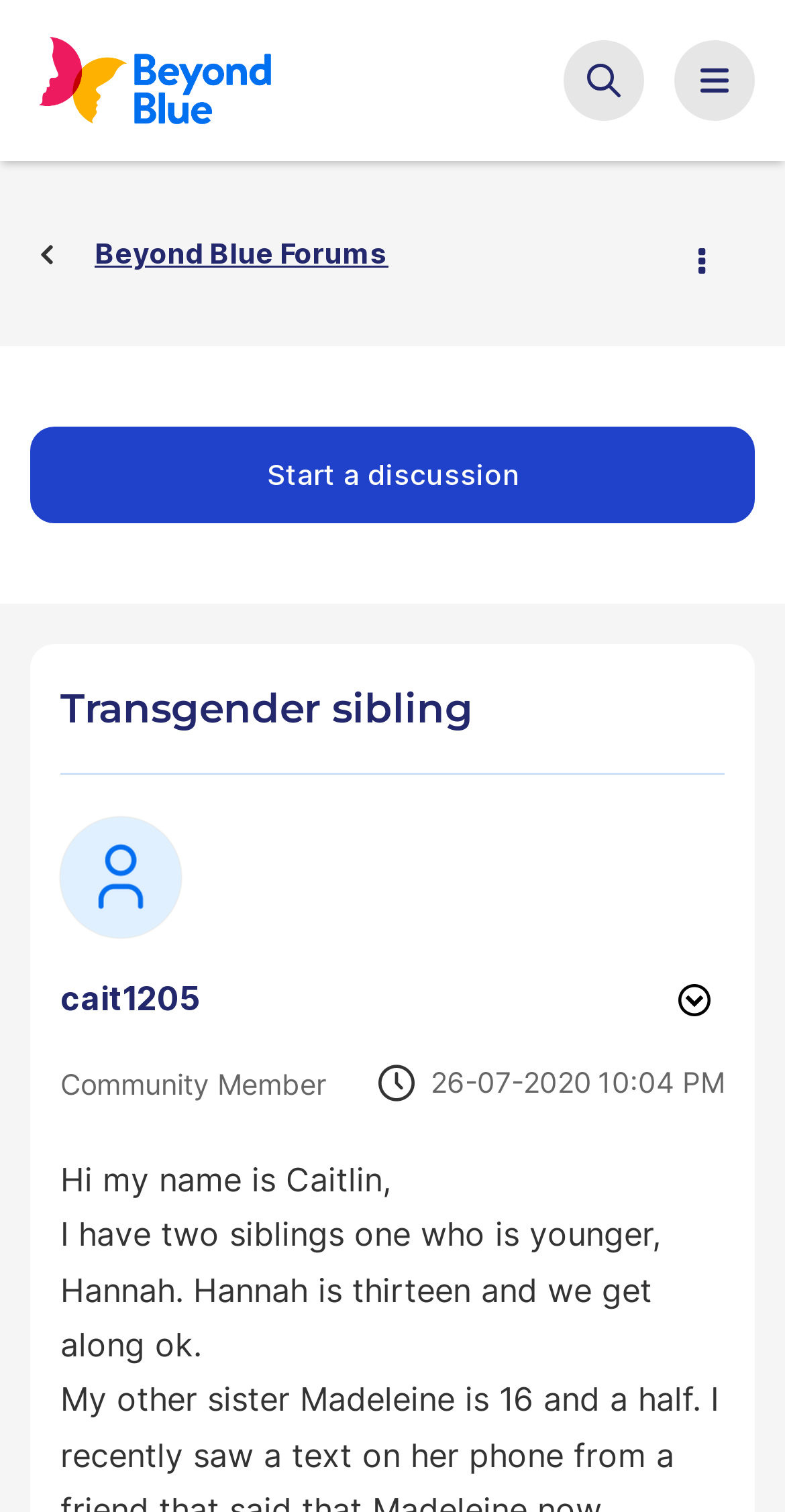Using the provided description: "cait1205", find the bounding box coordinates of the corresponding UI element. The output should be four float numbers between 0 and 1, in the format [left, top, right, bottom].

[0.077, 0.646, 0.254, 0.673]